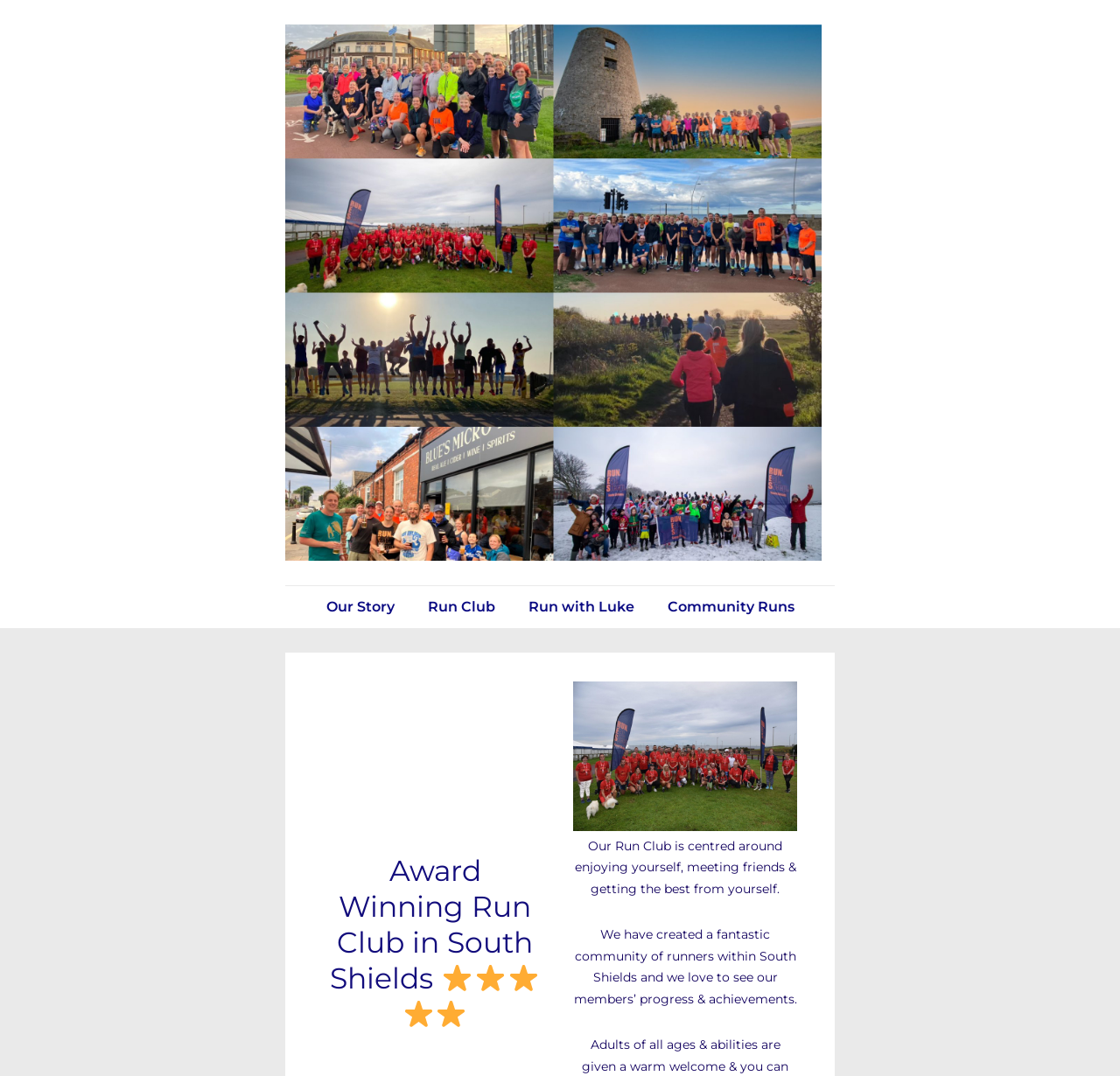Where is the run club located?
Answer the question with a single word or phrase derived from the image.

South Shields